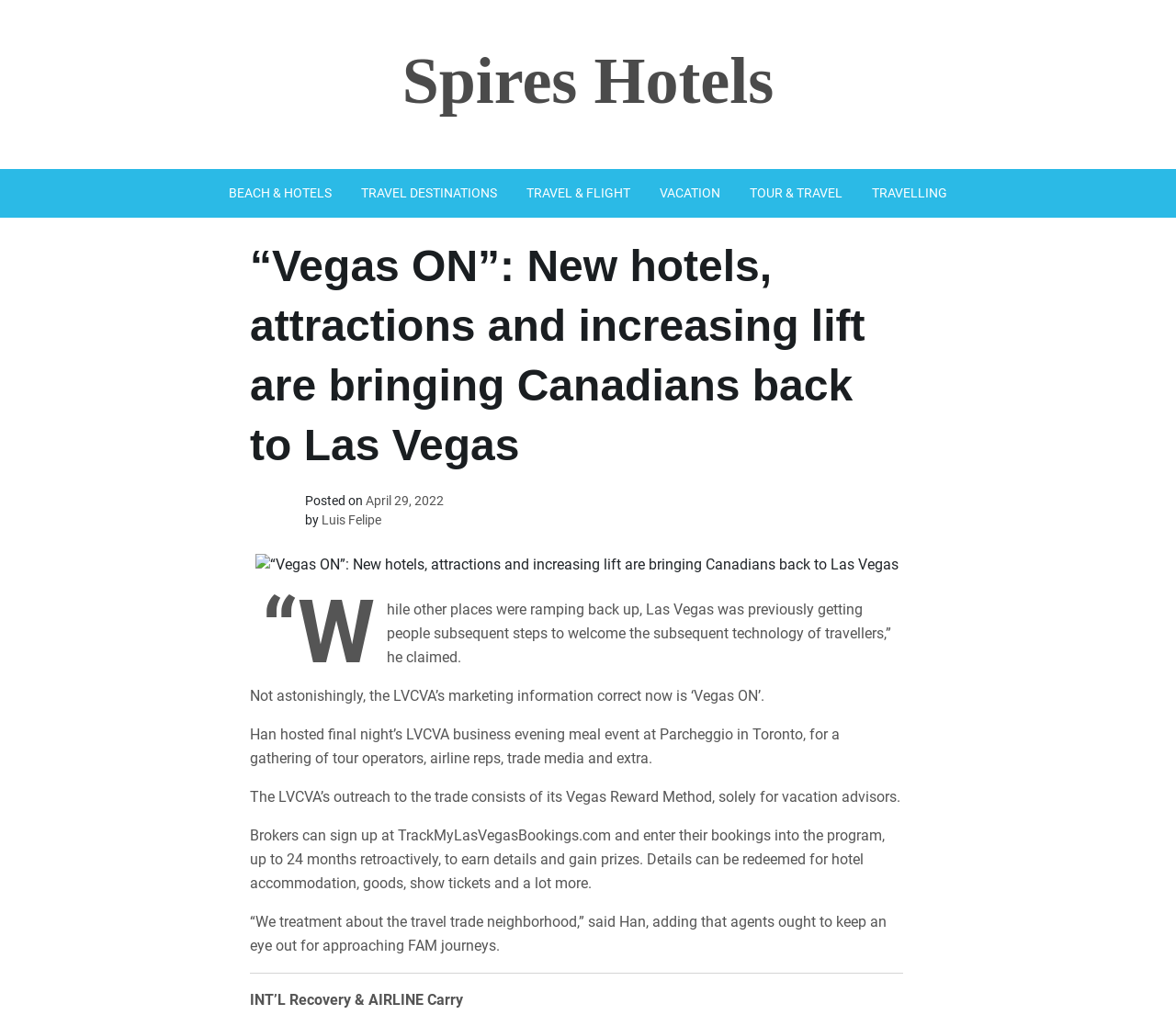Please specify the bounding box coordinates in the format (top-left x, top-left y, bottom-right x, bottom-right y), with values ranging from 0 to 1. Identify the bounding box for the UI component described as follows: Vacation

[0.548, 0.165, 0.625, 0.213]